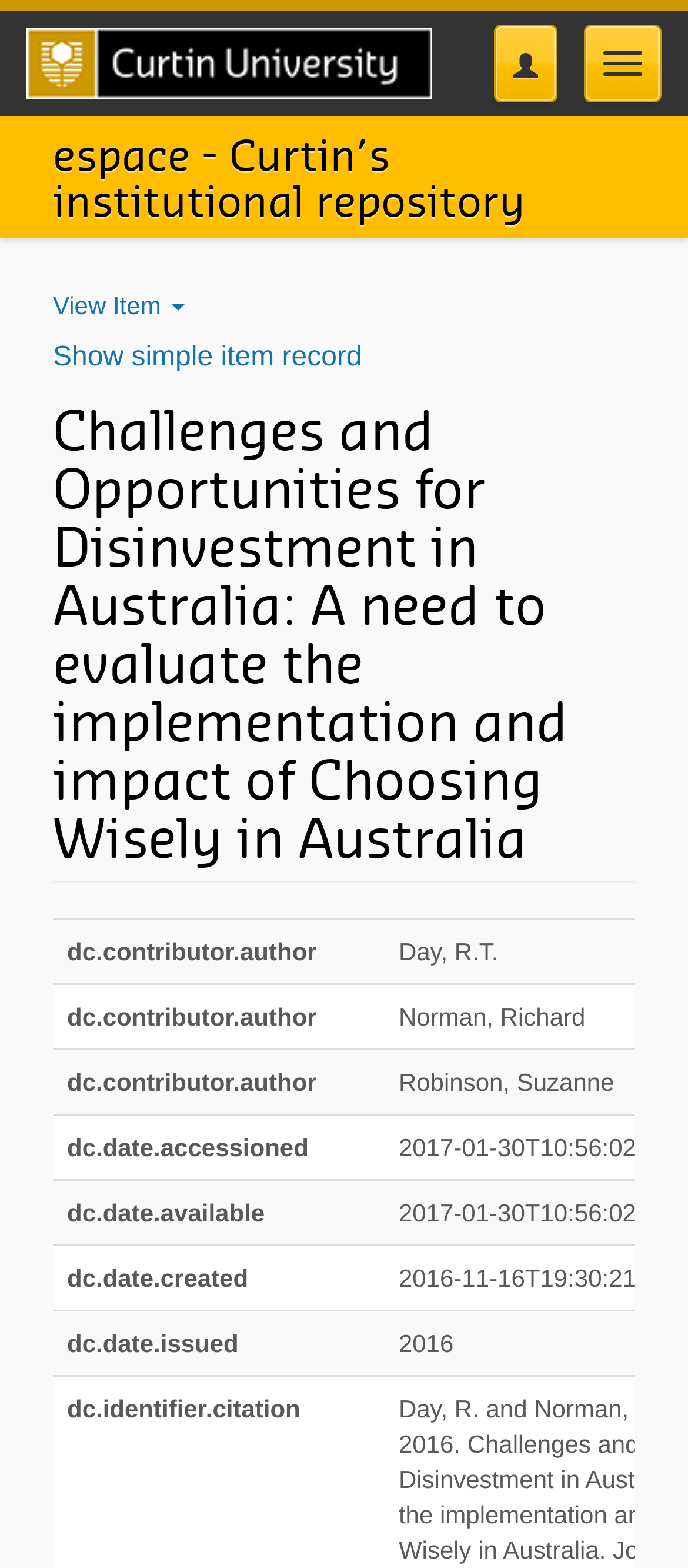What is the date accessed?
Provide an in-depth and detailed answer to the question.

I looked for the grid cell with the label 'dc.date.accessioned' and found that it is available, but the exact date is not specified.